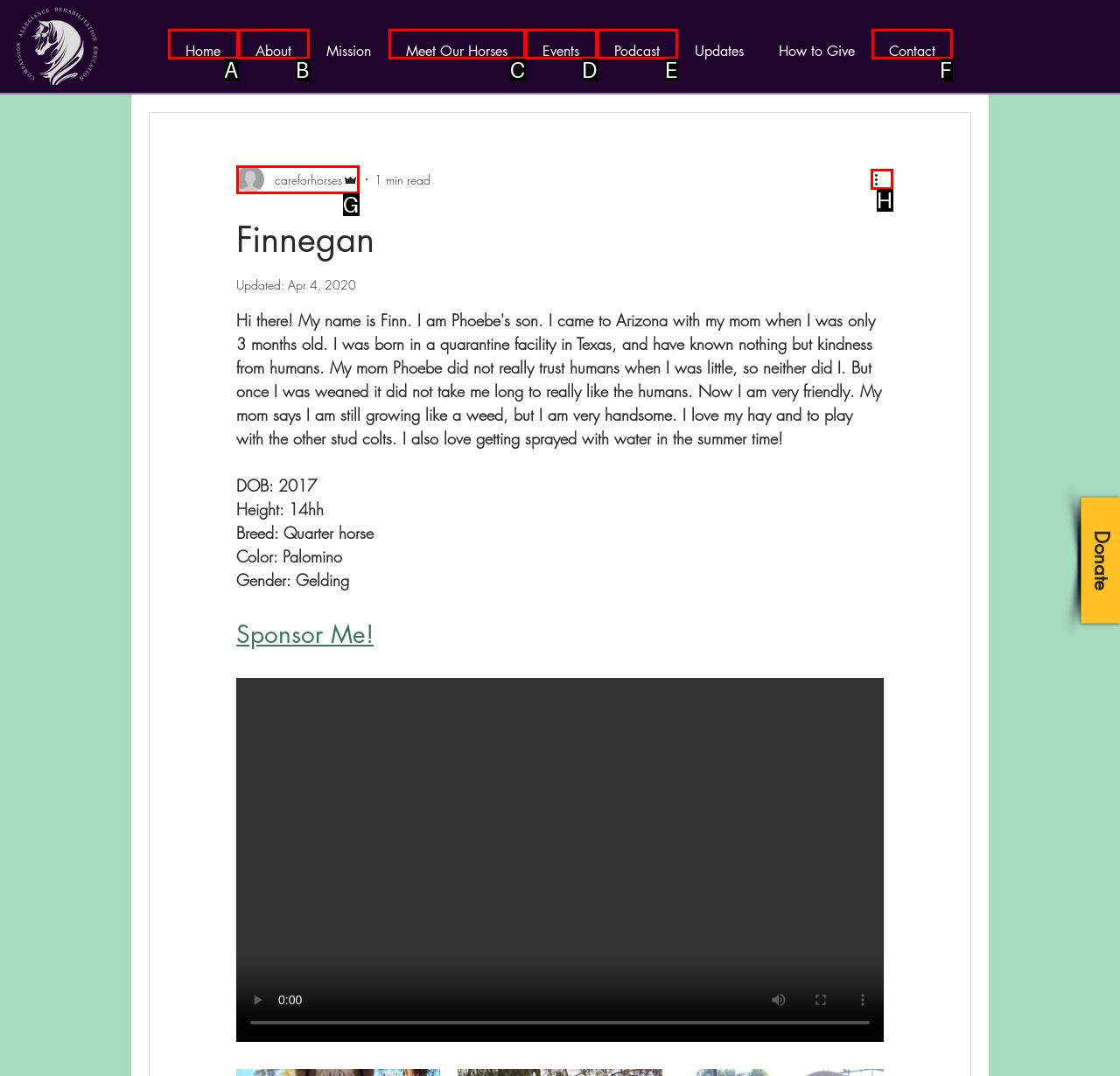Determine which element should be clicked for this task: Click the 'More actions' button
Answer with the letter of the selected option.

H